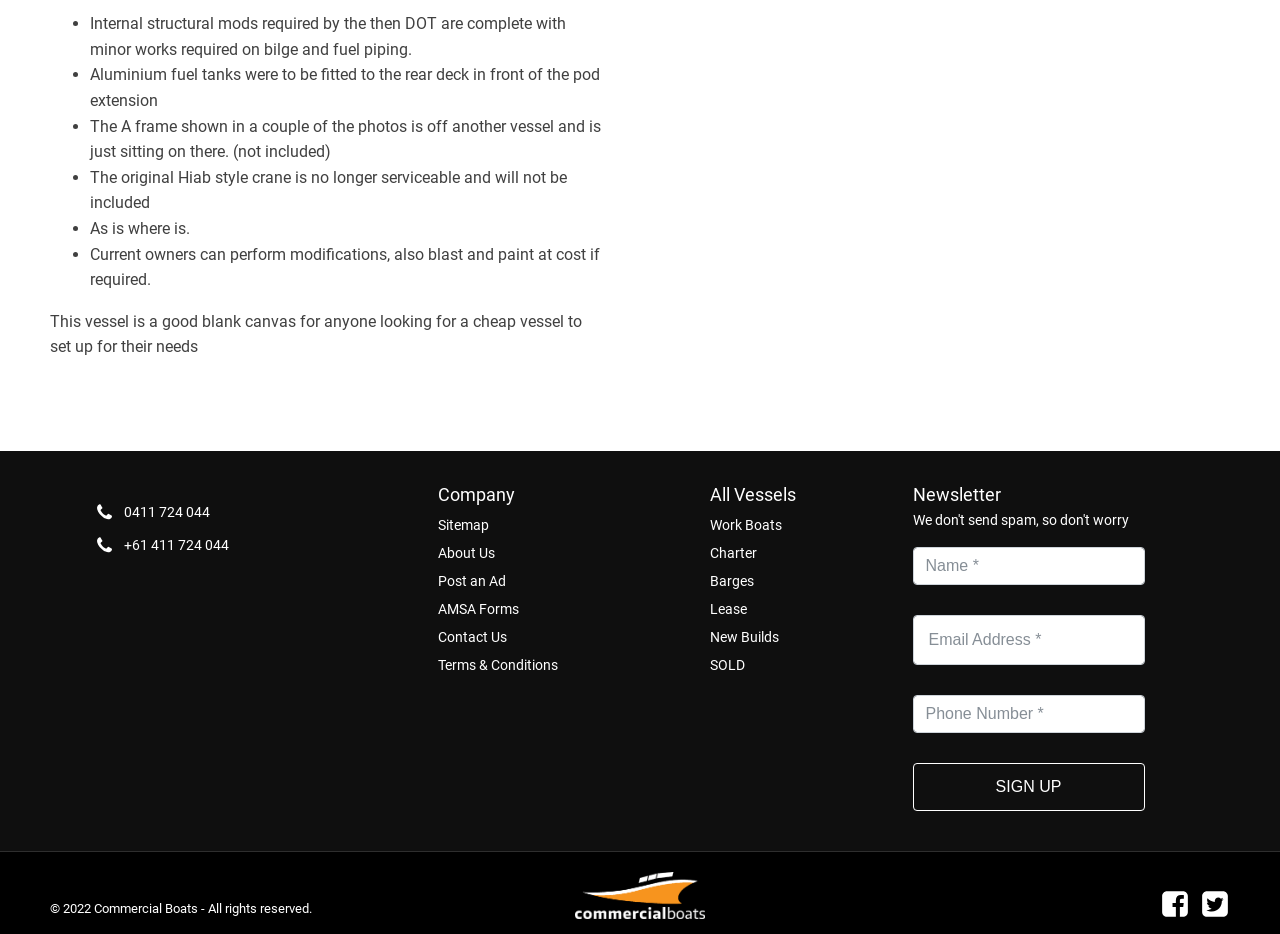Give the bounding box coordinates for the element described as: "Post an Ad".

[0.342, 0.611, 0.395, 0.635]